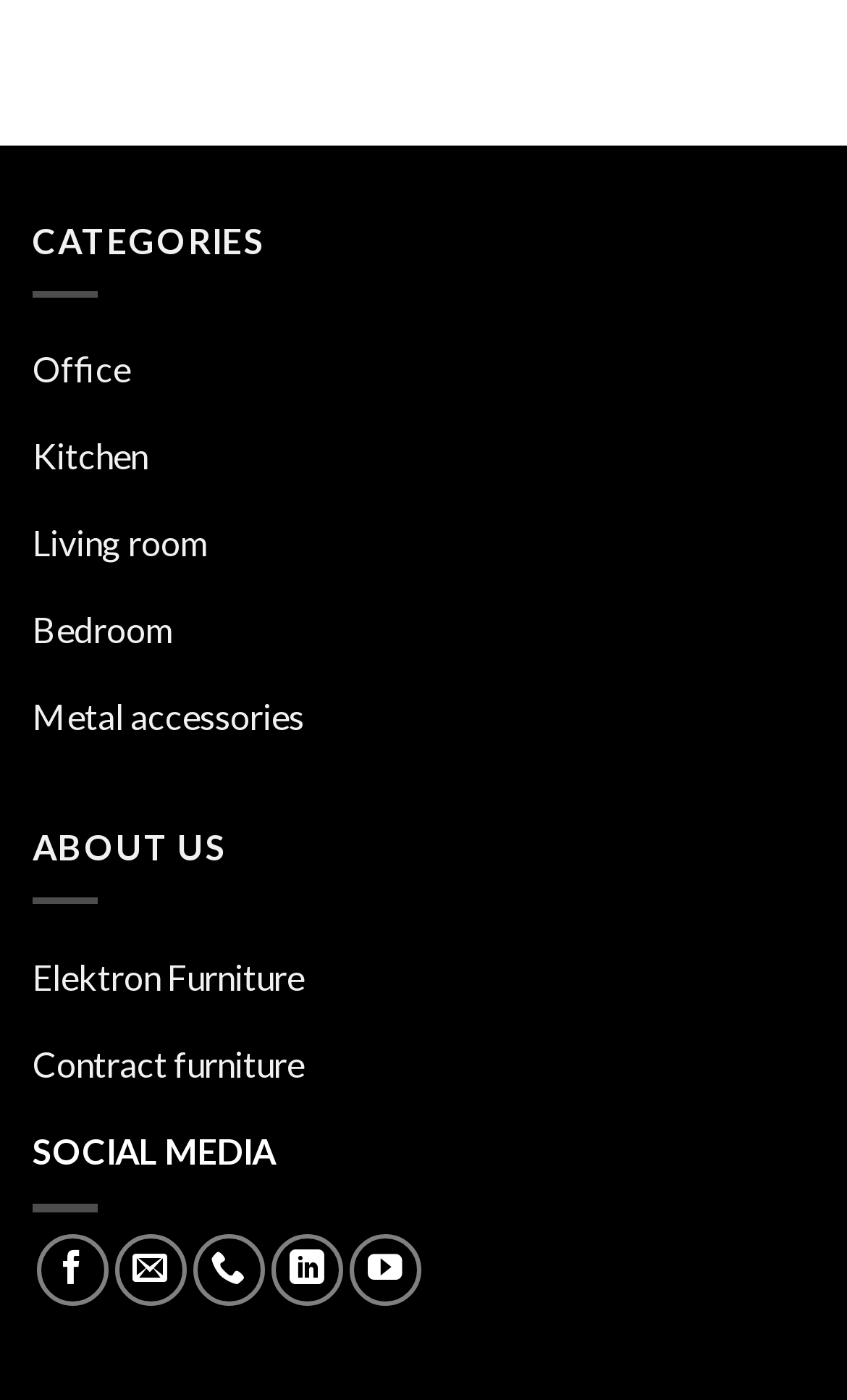Could you locate the bounding box coordinates for the section that should be clicked to accomplish this task: "Click on Office category".

[0.038, 0.237, 0.962, 0.299]